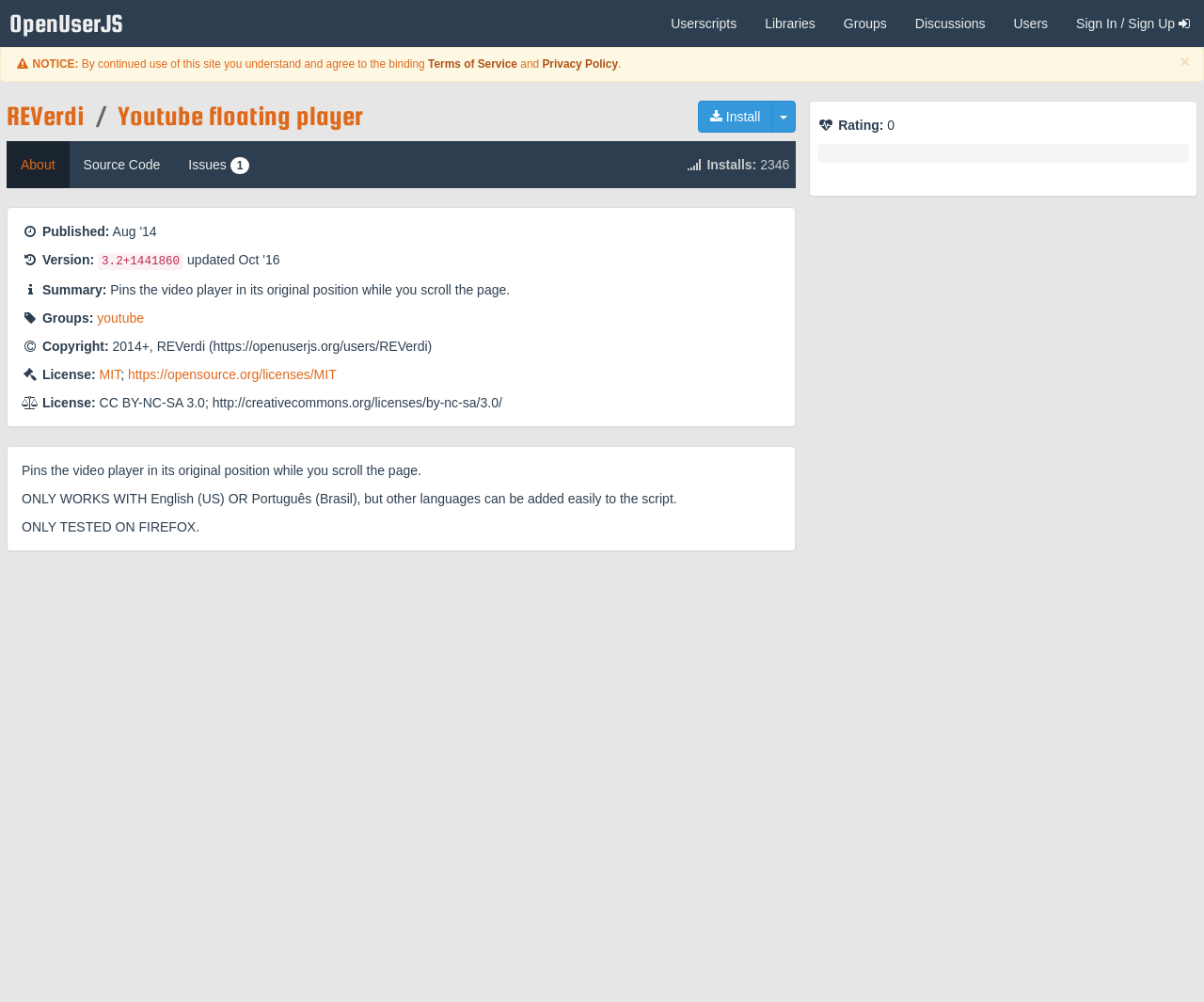Identify the bounding box coordinates of the specific part of the webpage to click to complete this instruction: "Check the 'Issues'".

[0.145, 0.141, 0.219, 0.188]